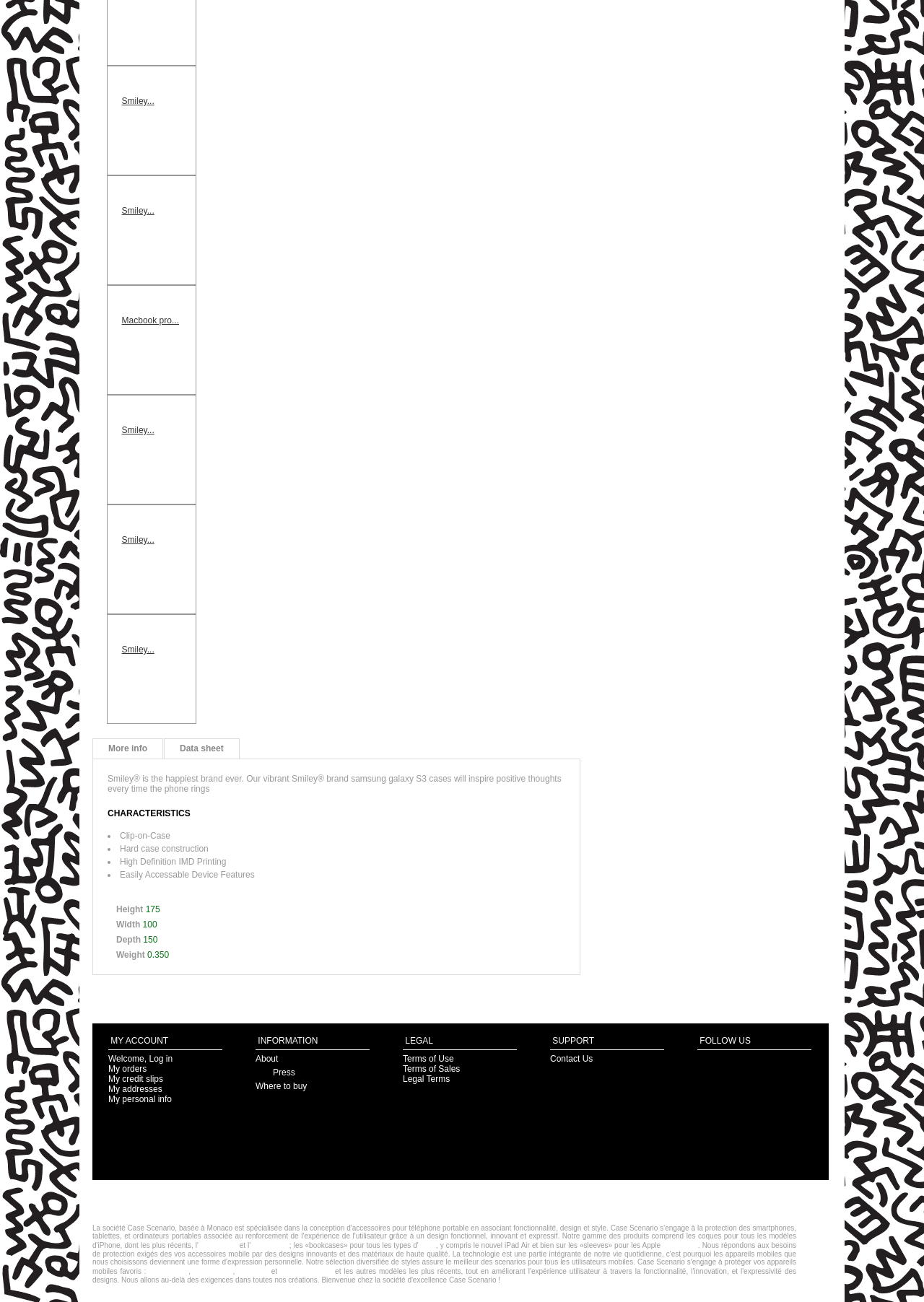Identify the bounding box coordinates of the clickable region necessary to fulfill the following instruction: "View More info". The bounding box coordinates should be four float numbers between 0 and 1, i.e., [left, top, right, bottom].

[0.1, 0.567, 0.177, 0.583]